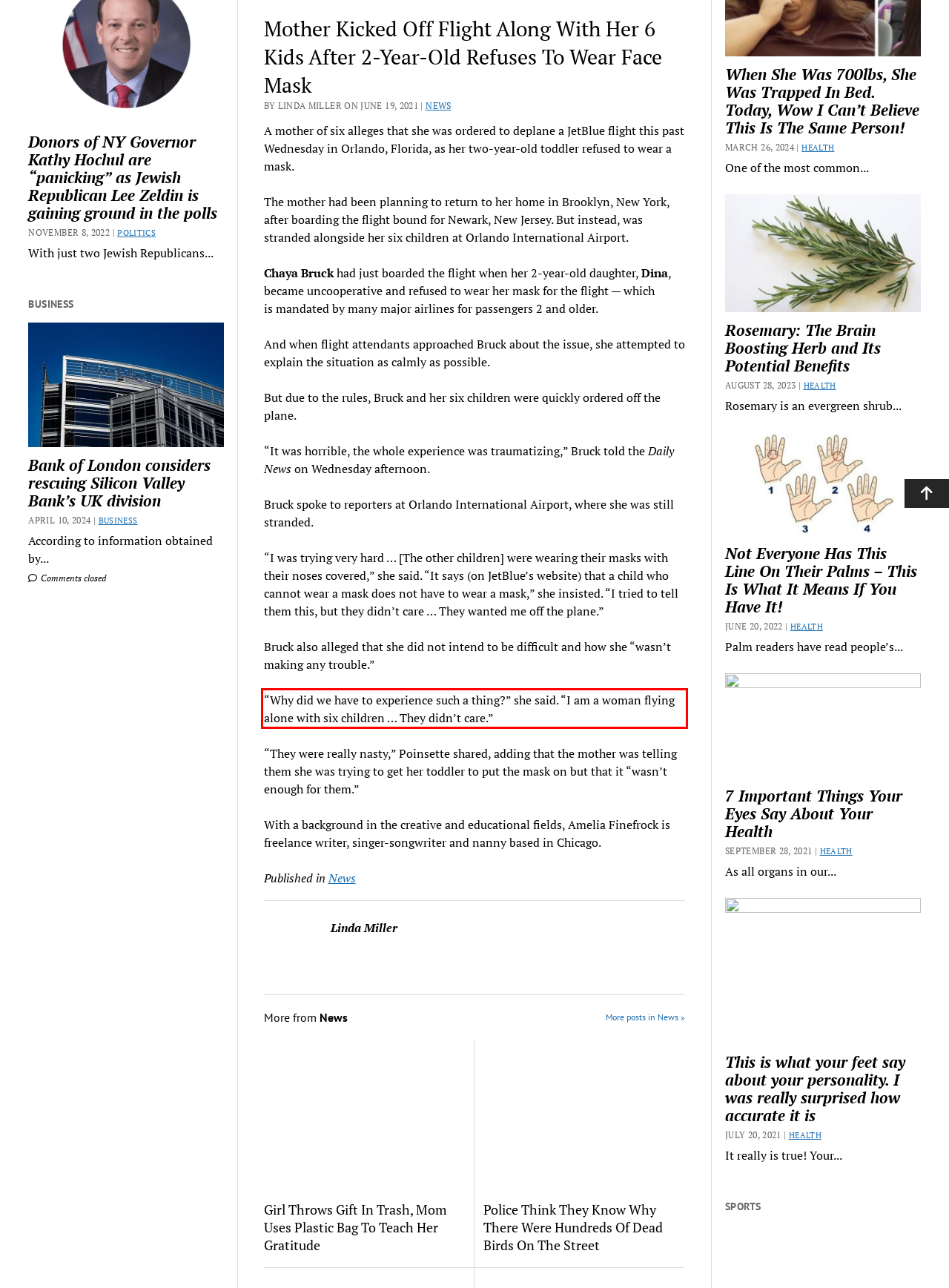Locate the red bounding box in the provided webpage screenshot and use OCR to determine the text content inside it.

“Why did we have to experience such a thing?” she said. “I am a woman flying alone with six children … They didn’t care.”